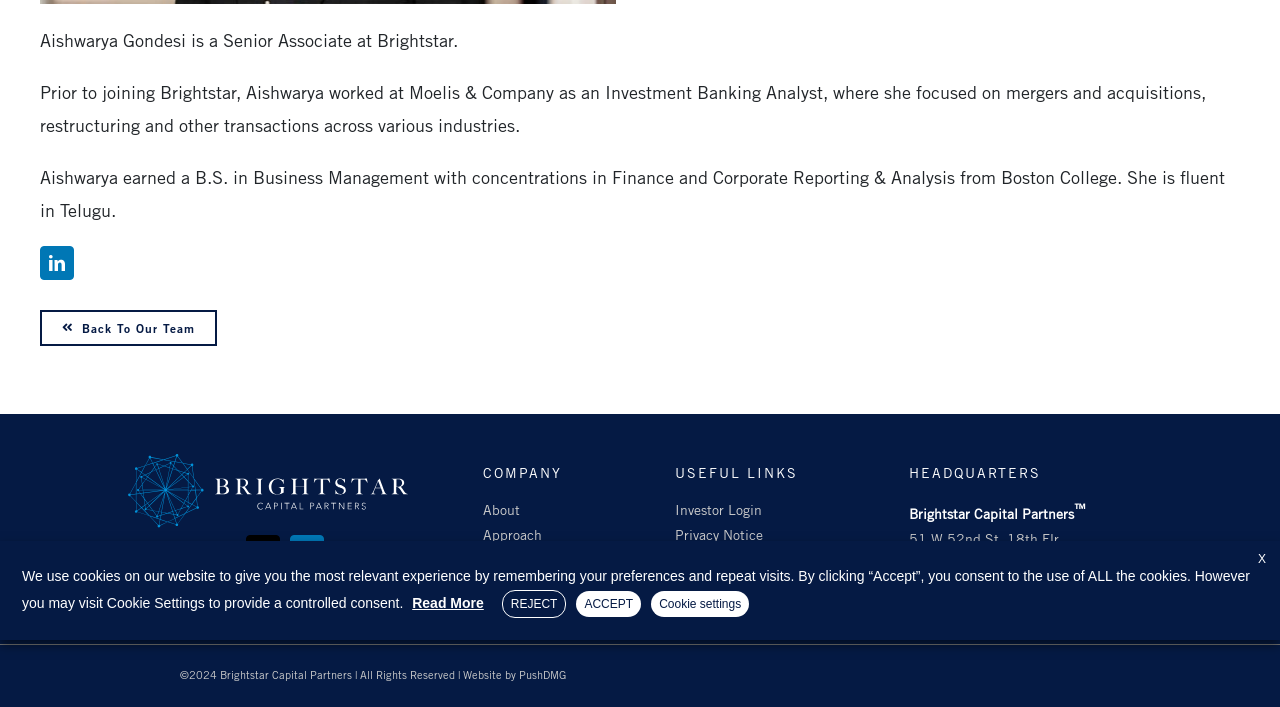Predict the bounding box of the UI element based on this description: "Investor Login".

[0.528, 0.709, 0.596, 0.734]